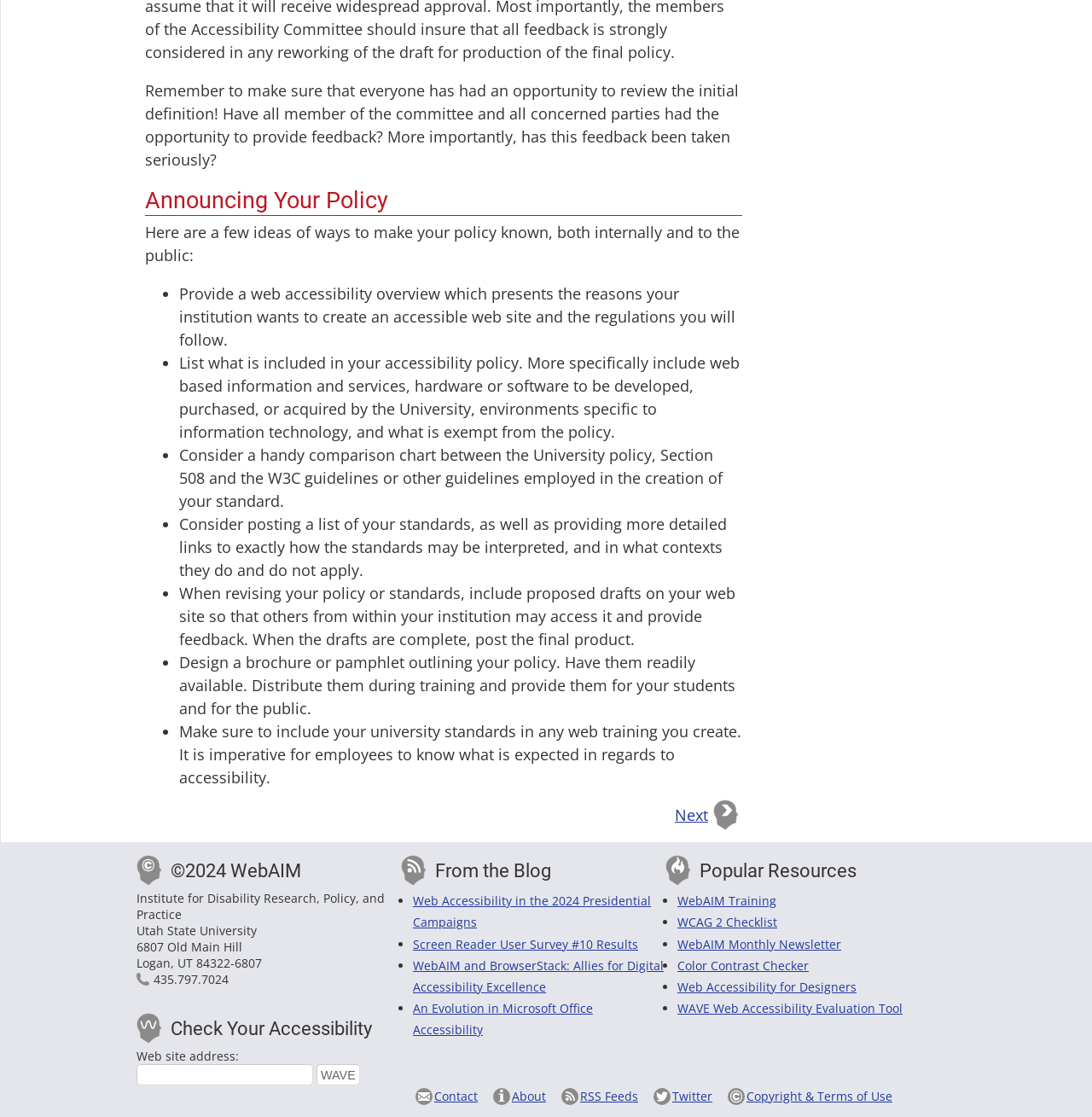Pinpoint the bounding box coordinates of the clickable element to carry out the following instruction: "Enter a web site address."

[0.125, 0.953, 0.287, 0.972]